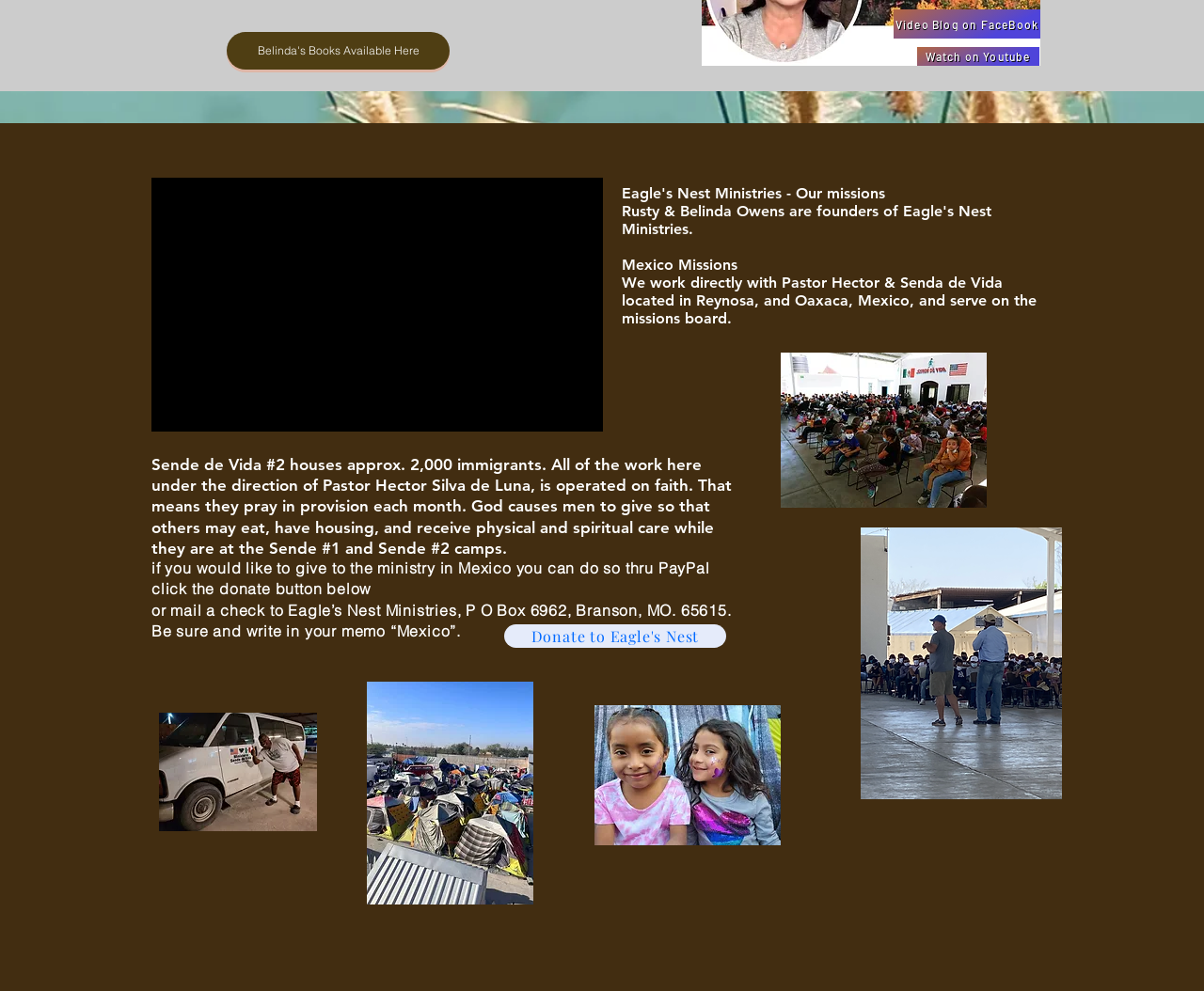Show the bounding box coordinates for the HTML element as described: "Donate to Eagle's Nest".

[0.419, 0.63, 0.603, 0.654]